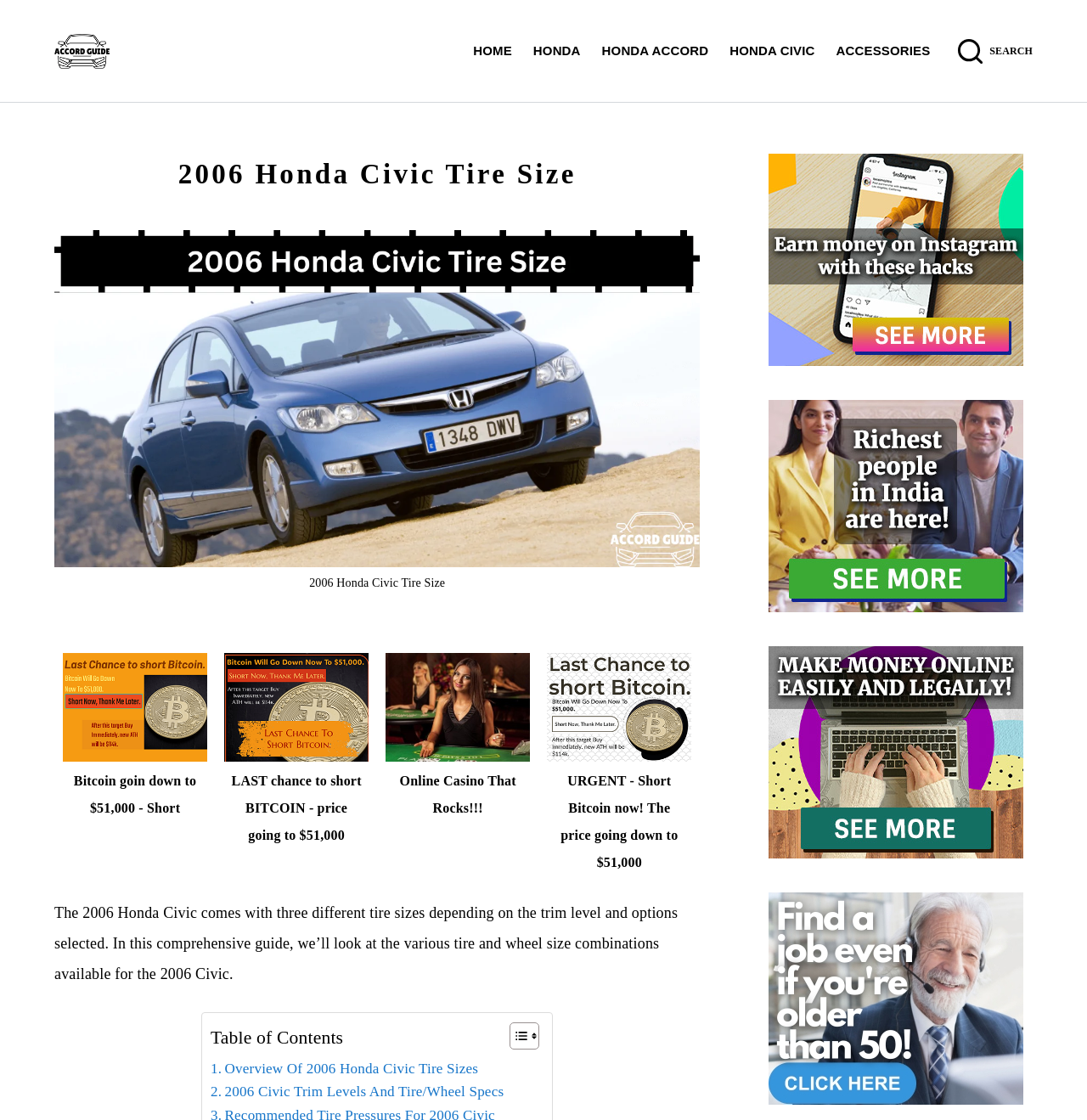Find the bounding box of the UI element described as: "Honda Accord". The bounding box coordinates should be given as four float values between 0 and 1, i.e., [left, top, right, bottom].

[0.544, 0.0, 0.662, 0.091]